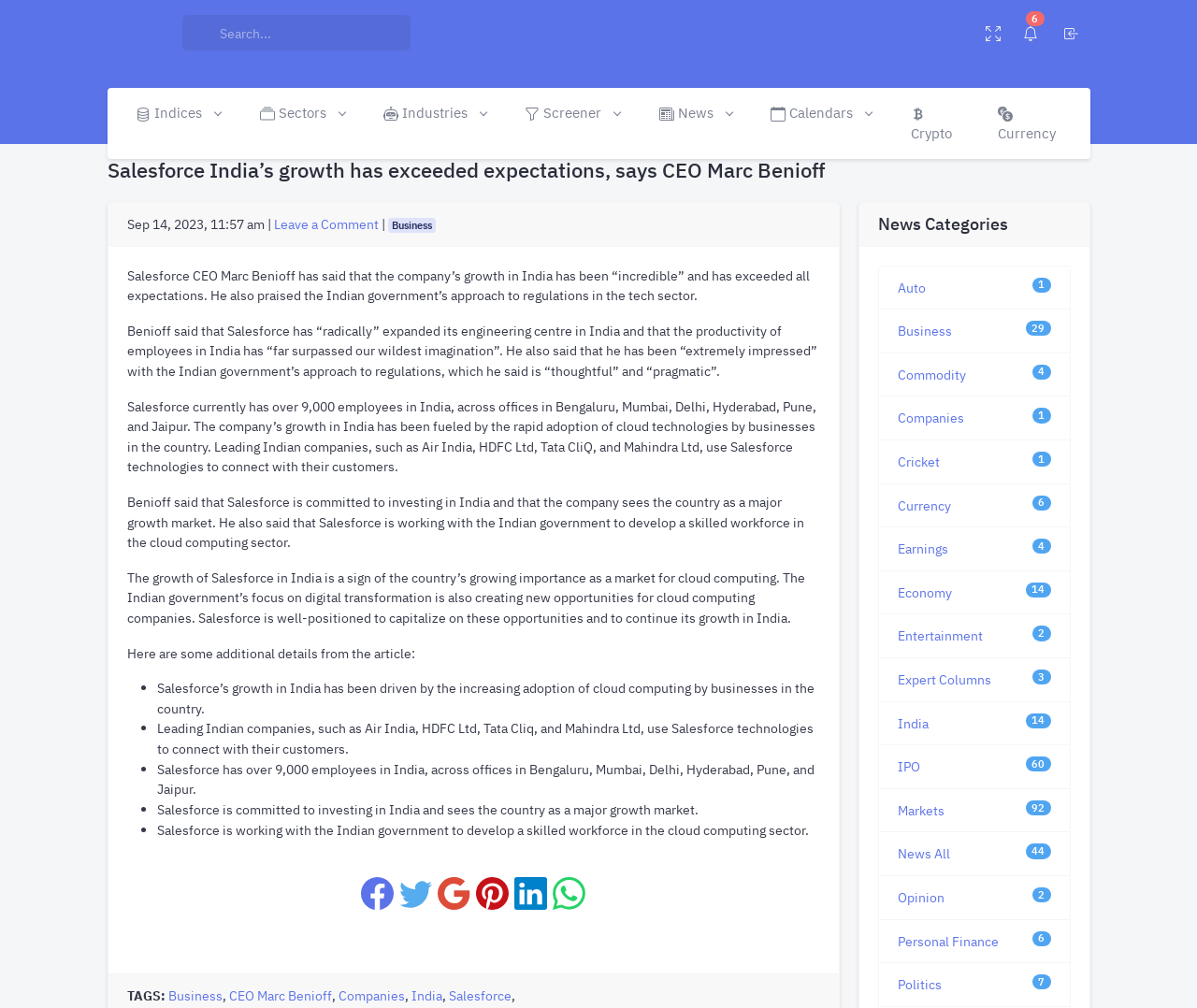What is the date of the article?
Can you give a detailed and elaborate answer to the question?

The answer can be found in the article's content, where it is mentioned that 'Sep 14, 2023, 11:57 am' is the timestamp of the article.